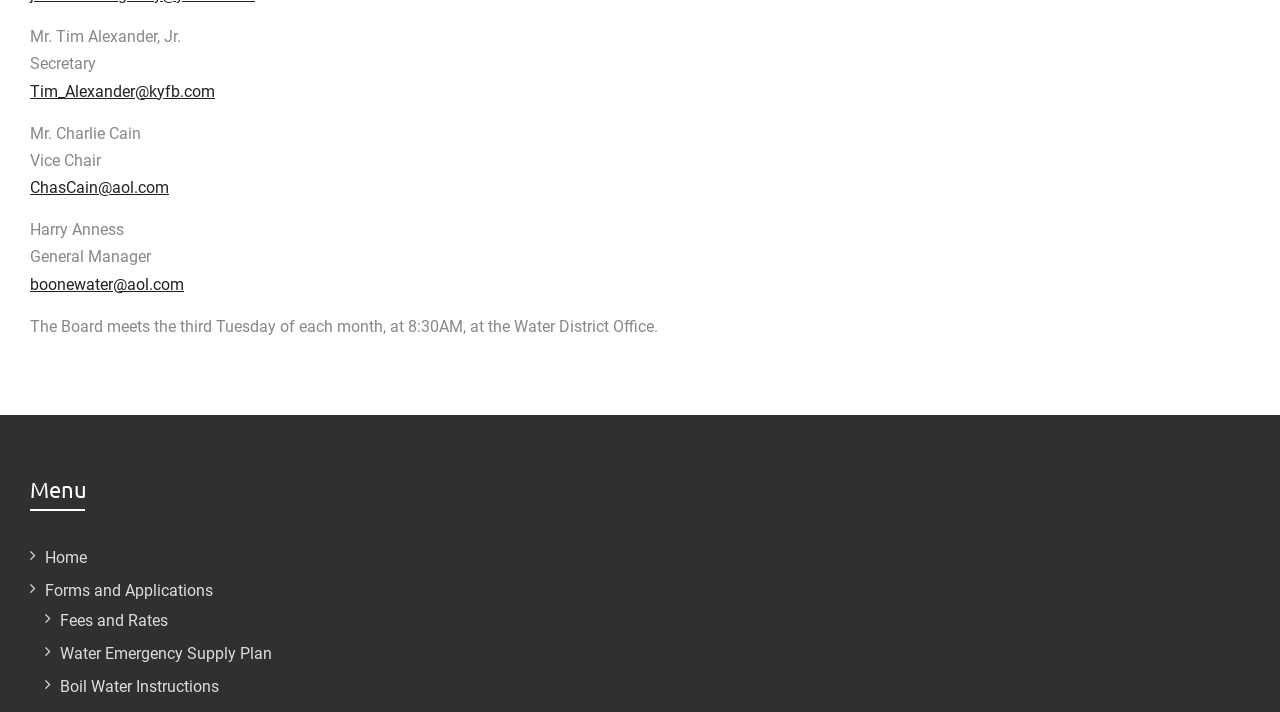Using the provided description Columns, find the bounding box coordinates for the UI element. Provide the coordinates in (top-left x, top-left y, bottom-right x, bottom-right y) format, ensuring all values are between 0 and 1.

None